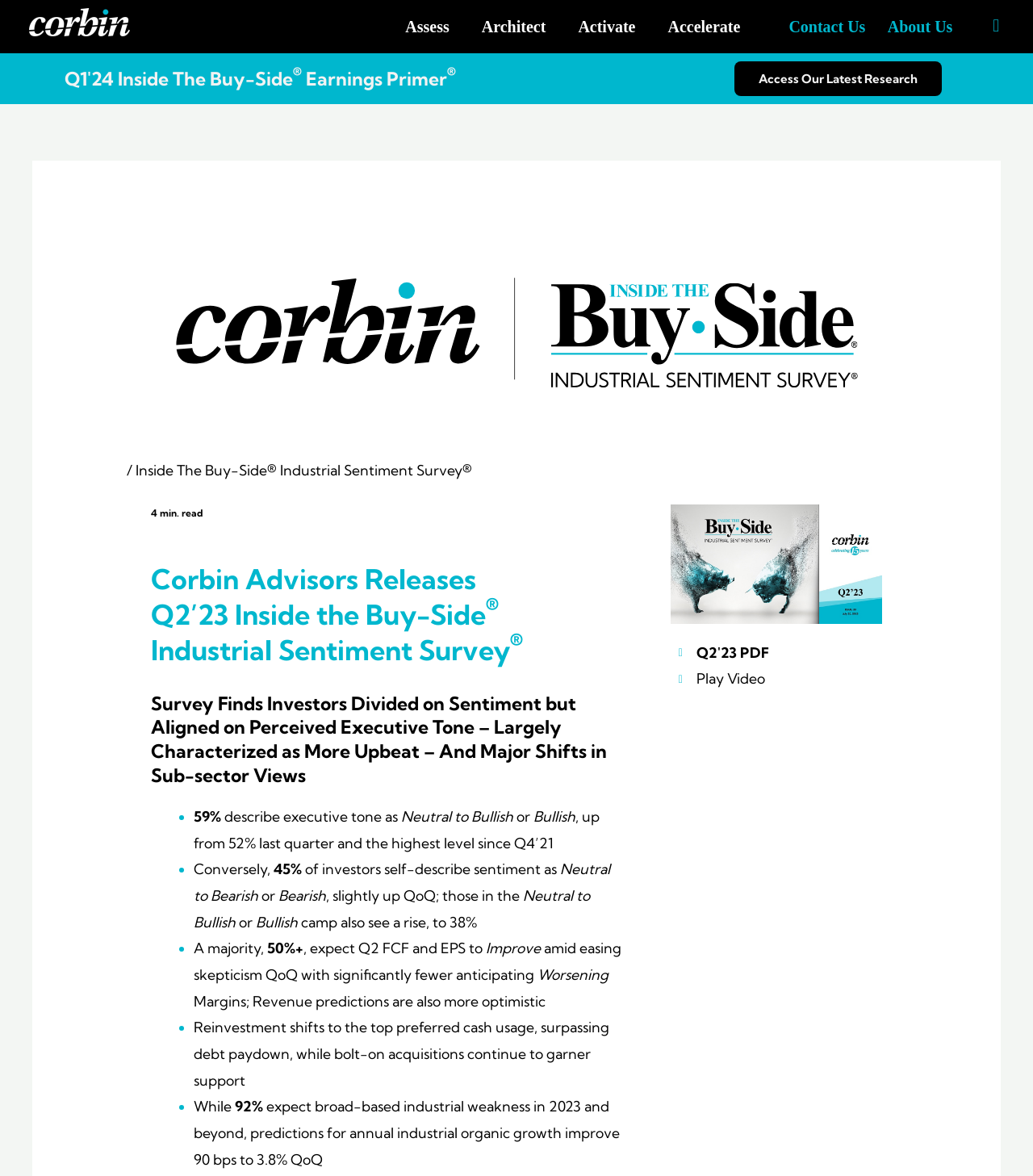Locate the UI element that matches the description Accelerate in the webpage screenshot. Return the bounding box coordinates in the format (top-left x, top-left y, bottom-right x, bottom-right y), with values ranging from 0 to 1.

[0.631, 0.007, 0.732, 0.038]